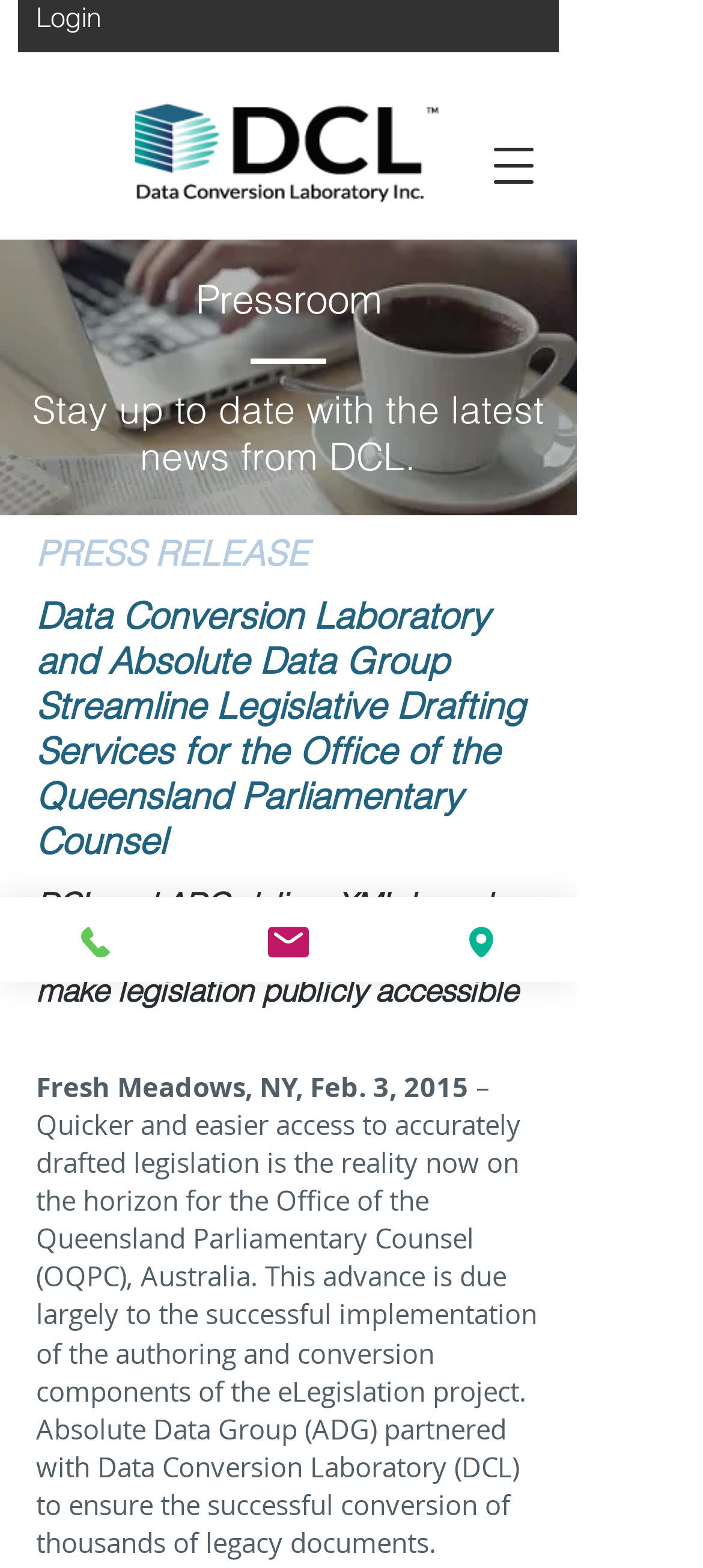Based on the element description: "parent_node: Login aria-label="Open navigation menu"", identify the bounding box coordinates for this UI element. The coordinates must be four float numbers between 0 and 1, listed as [left, top, right, bottom].

[0.667, 0.077, 0.795, 0.134]